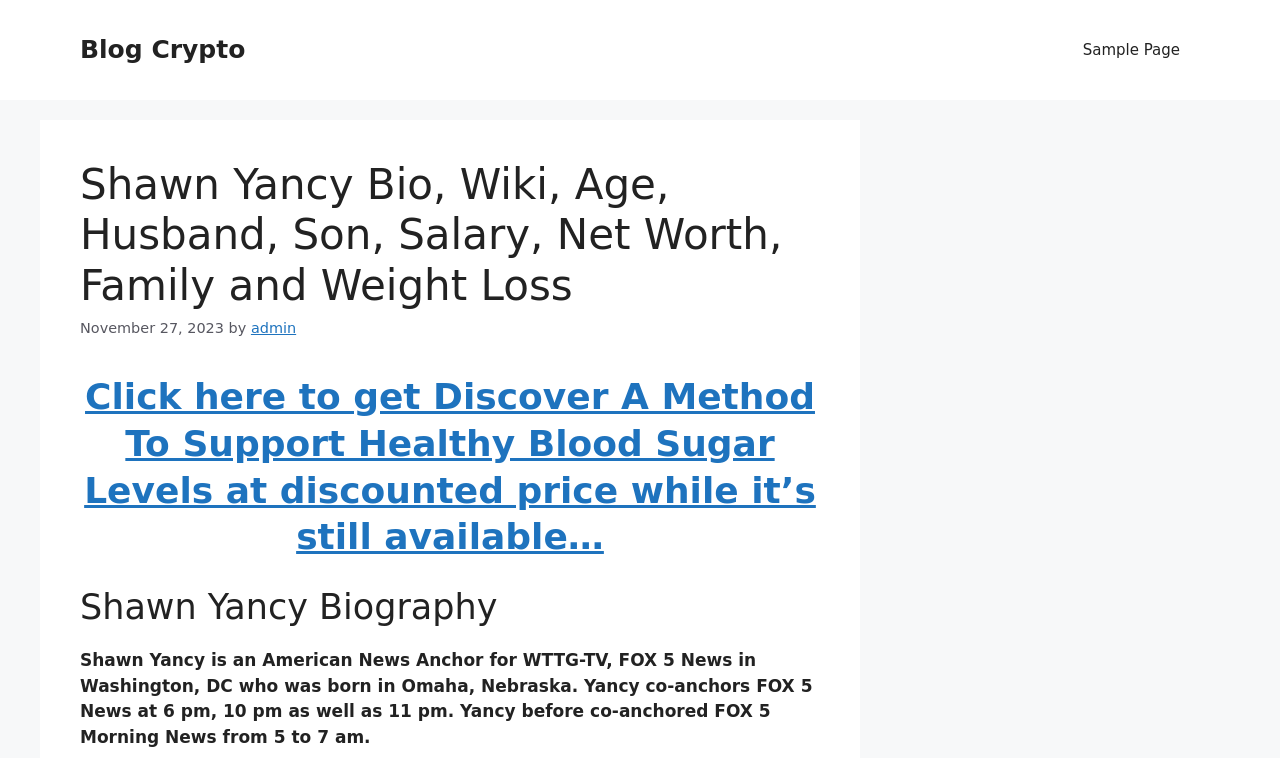Based on the image, provide a detailed and complete answer to the question: 
What is Shawn Yancy's profession?

Based on the webpage content, specifically the biography section, it is mentioned that Shawn Yancy is an American News Anchor for WTTG-TV, FOX 5 News in Washington, DC.